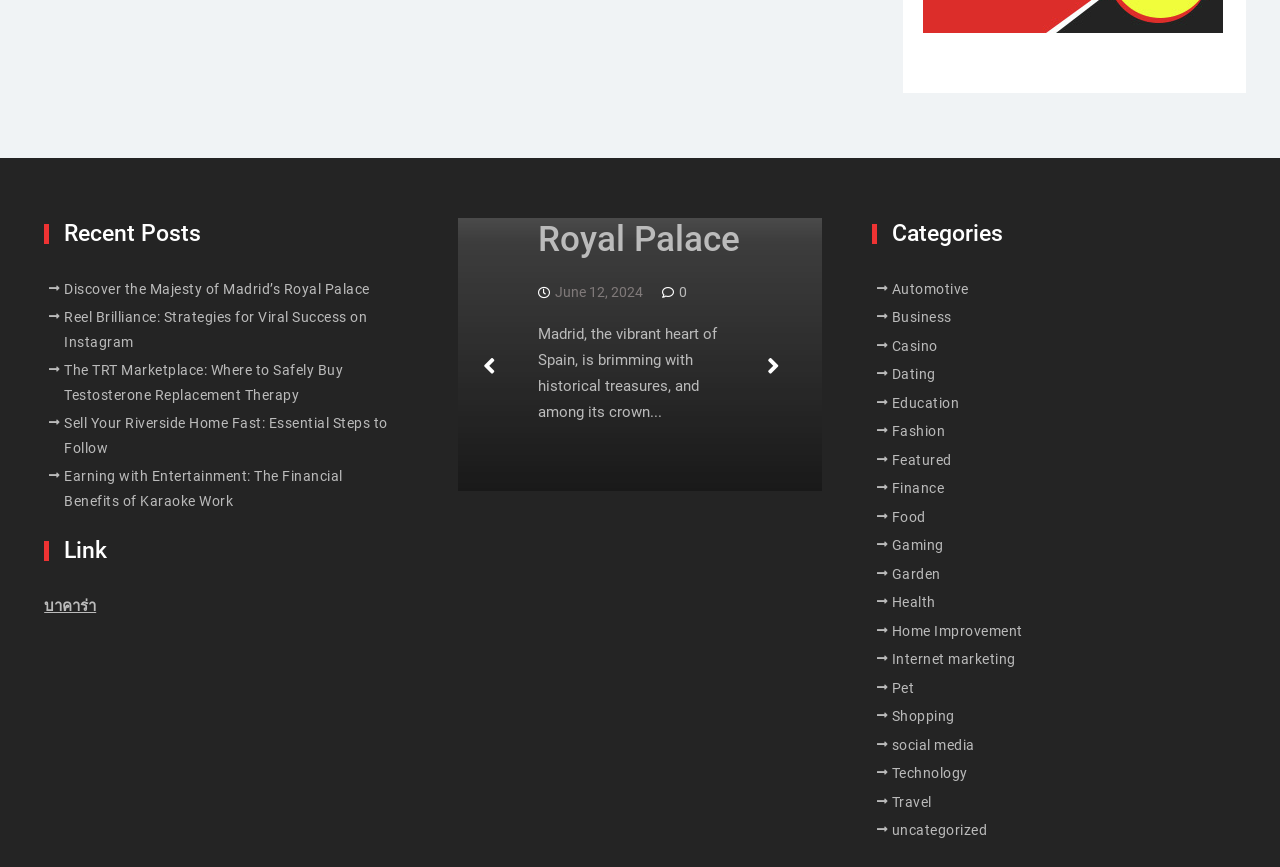Find the bounding box coordinates of the area that needs to be clicked in order to achieve the following instruction: "Click on 'Automotive'". The coordinates should be specified as four float numbers between 0 and 1, i.e., [left, top, right, bottom].

[0.697, 0.319, 0.757, 0.348]